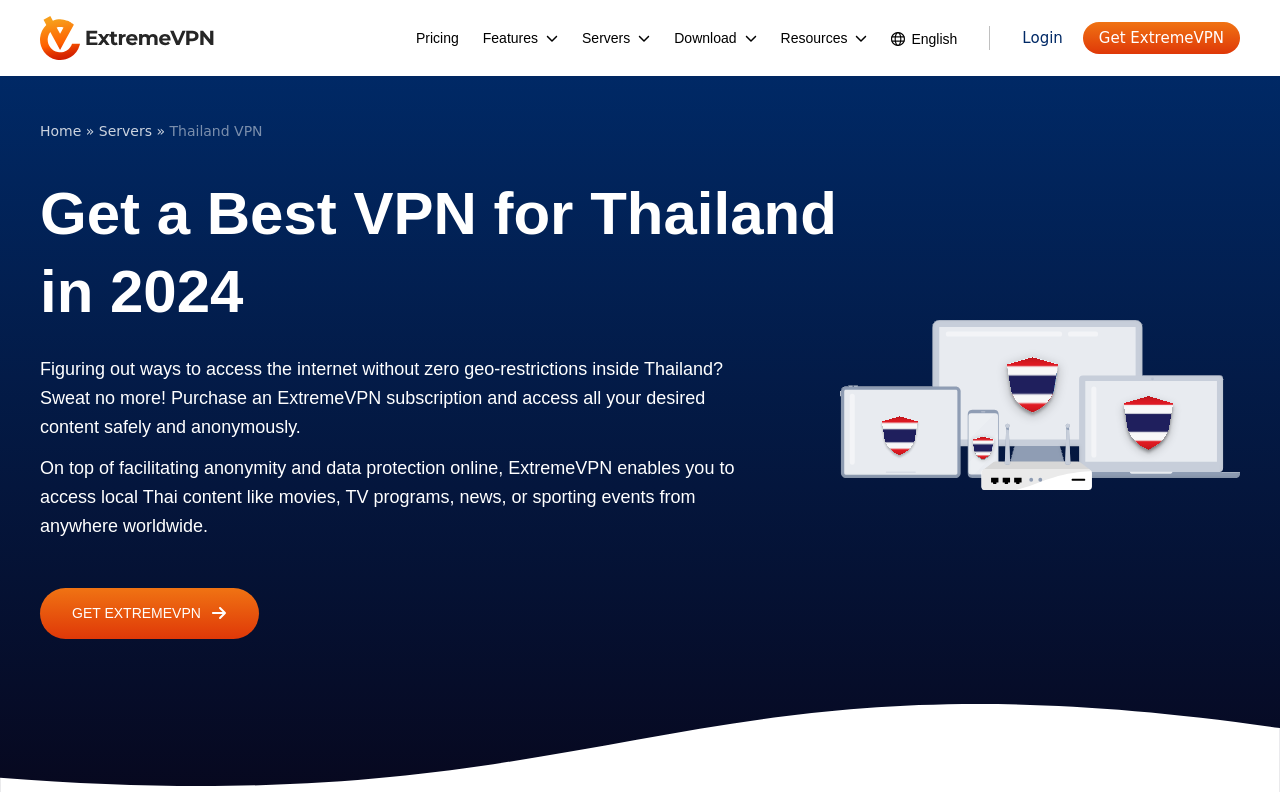Show the bounding box coordinates for the HTML element as described: "Servers".

[0.455, 0.036, 0.508, 0.058]